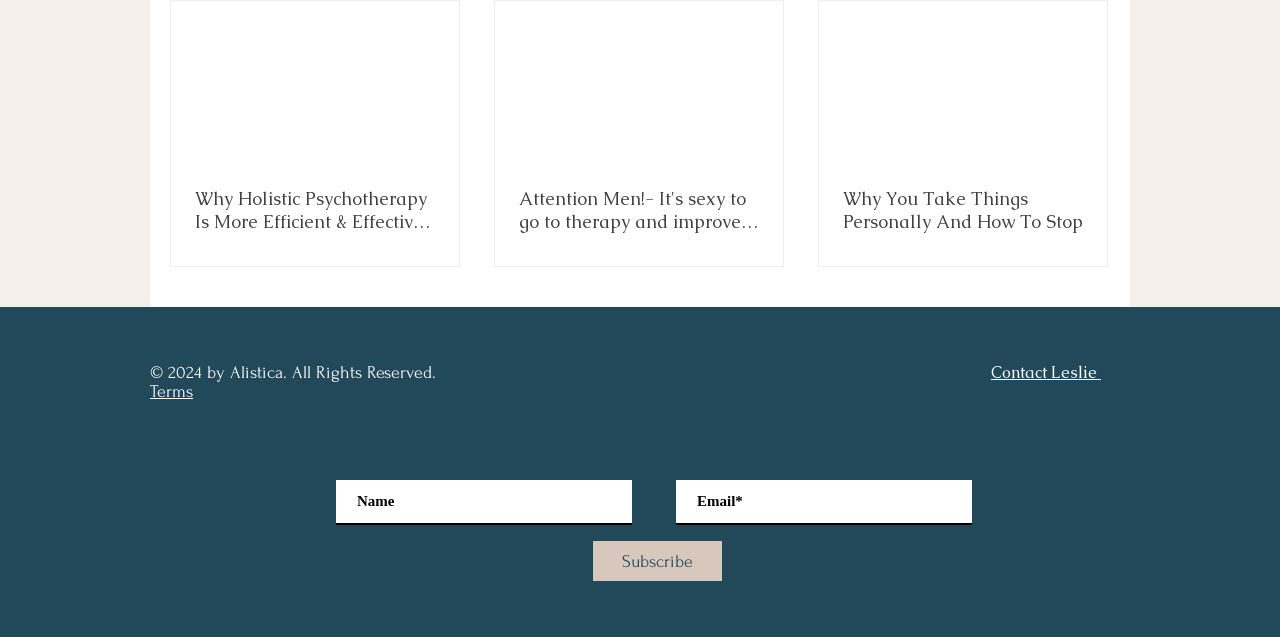Based on what you see in the screenshot, provide a thorough answer to this question: What is the purpose of the textbox with label 'Email*'

The textbox with label 'Email*' has a required attribute set to True, indicating that it is a mandatory field. Its position and layout suggest that it is part of a form, likely used for subscription or contact purposes. Therefore, the purpose of this textbox is to input an email address.